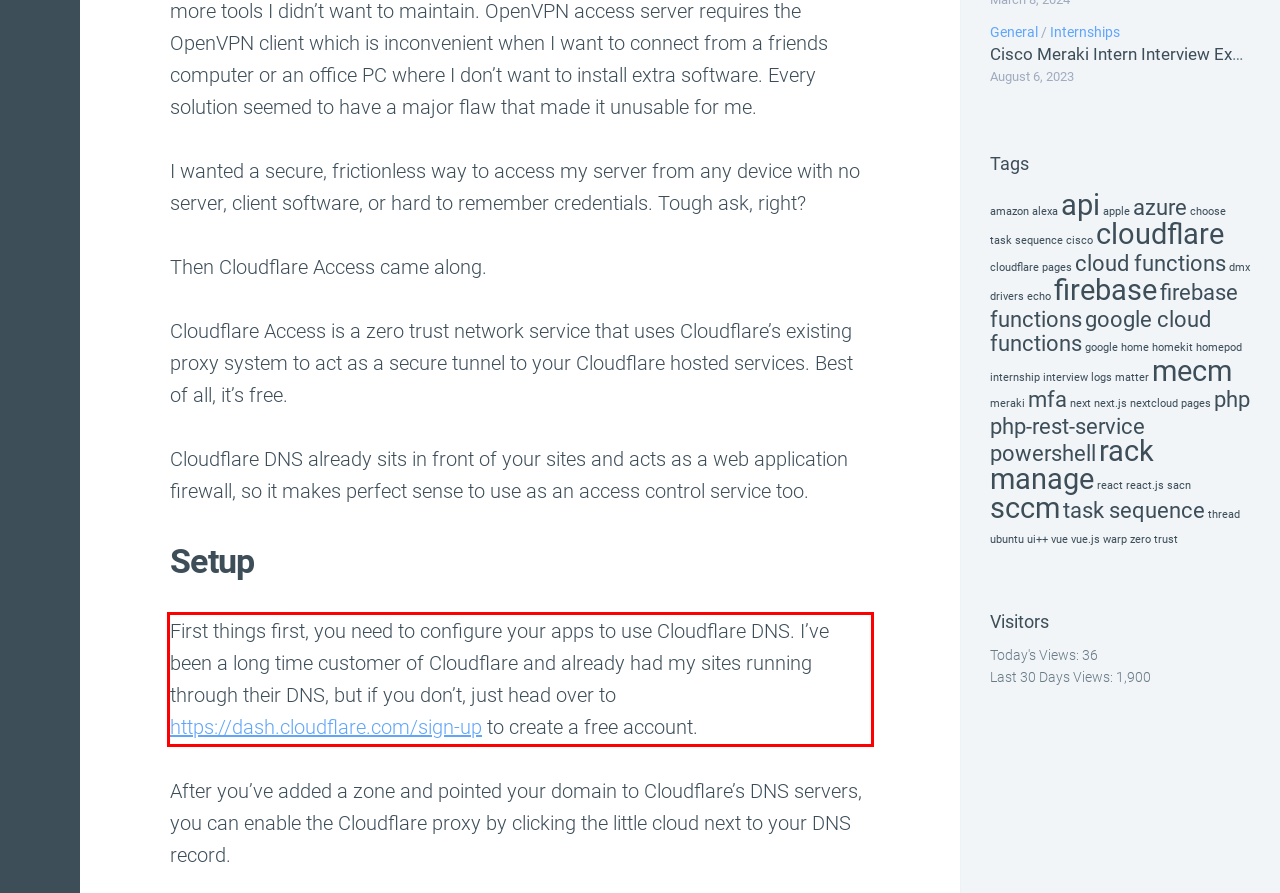Please examine the screenshot of the webpage and read the text present within the red rectangle bounding box.

First things first, you need to configure your apps to use Cloudflare DNS. I’ve been a long time customer of Cloudflare and already had my sites running through their DNS, but if you don’t, just head over to https://dash.cloudflare.com/sign-up to create a free account.